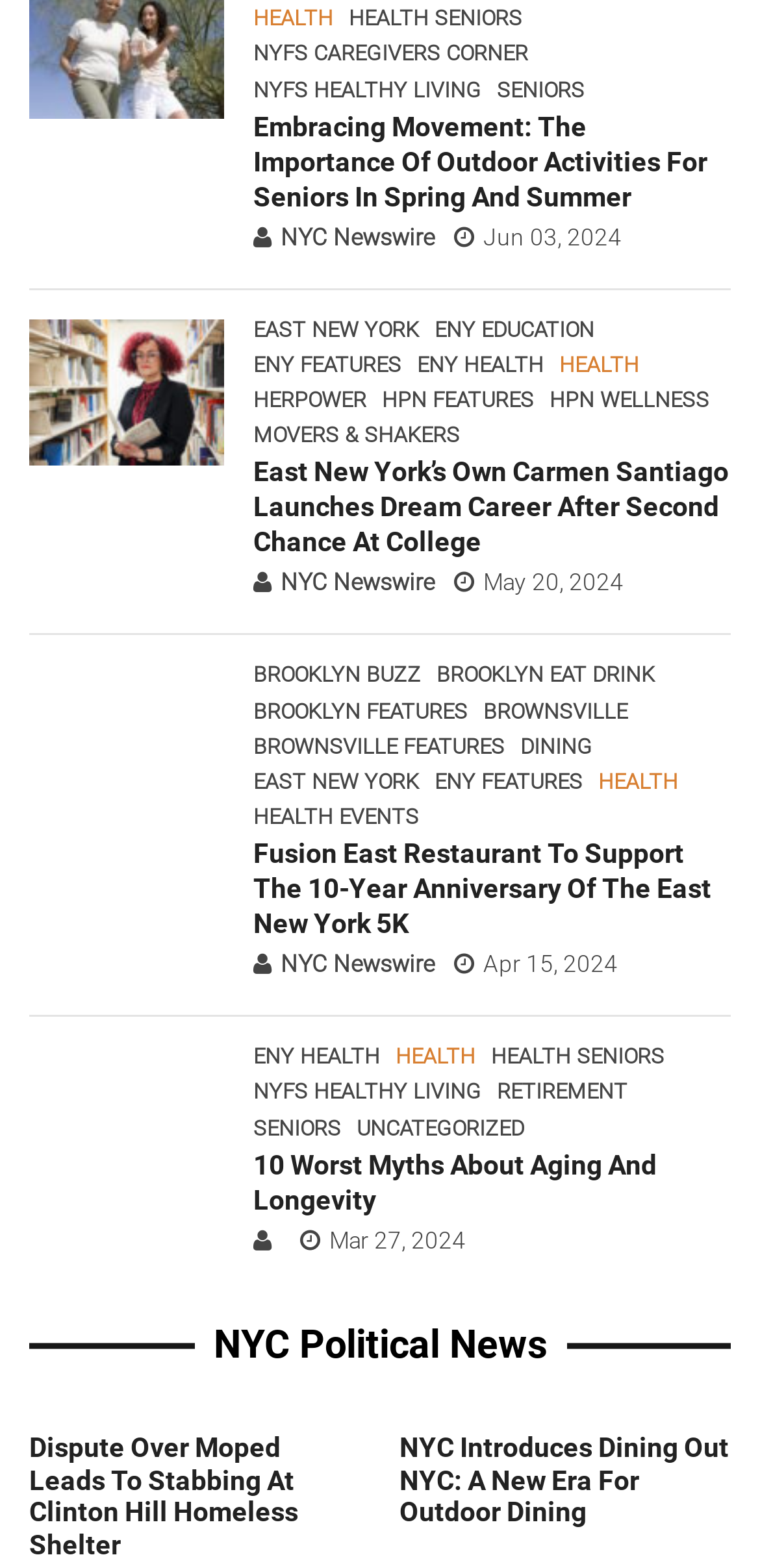Locate the bounding box coordinates of the clickable part needed for the task: "Go to the home page".

None